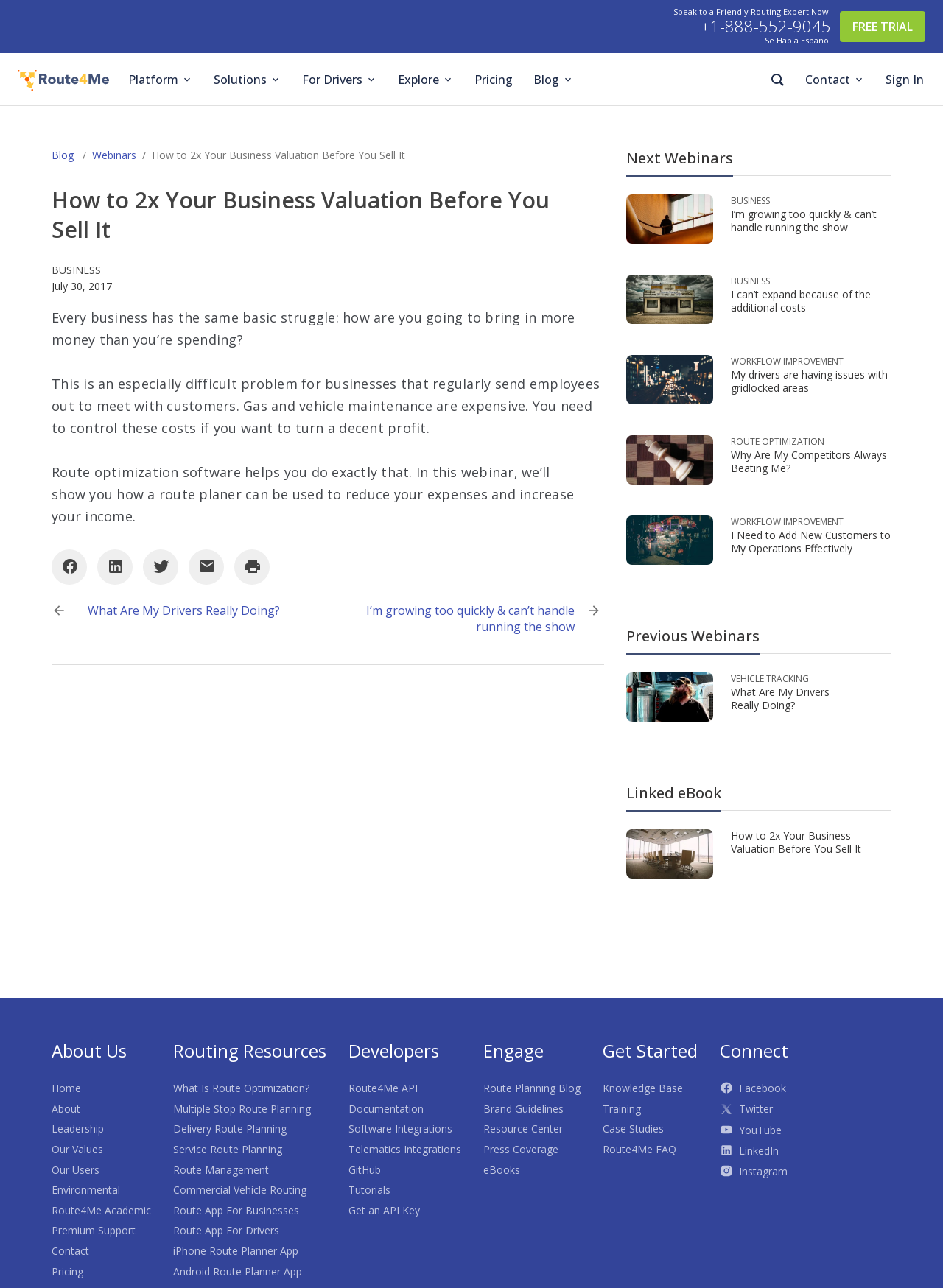Please answer the following question using a single word or phrase: 
What is the title of the next webinar section on the right side of the webpage?

Next Webinars